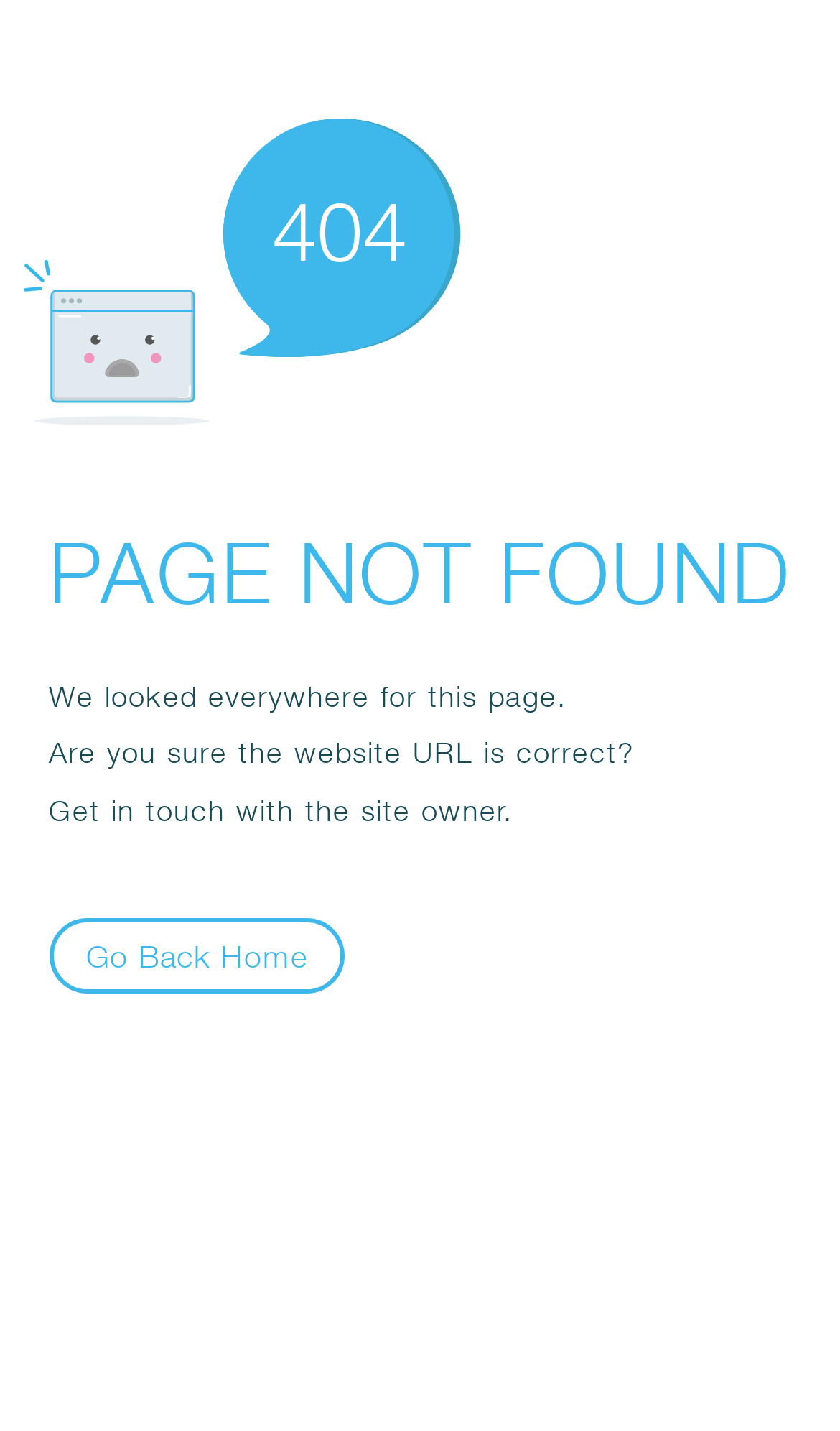Respond with a single word or phrase to the following question: What is the main error message?

PAGE NOT FOUND